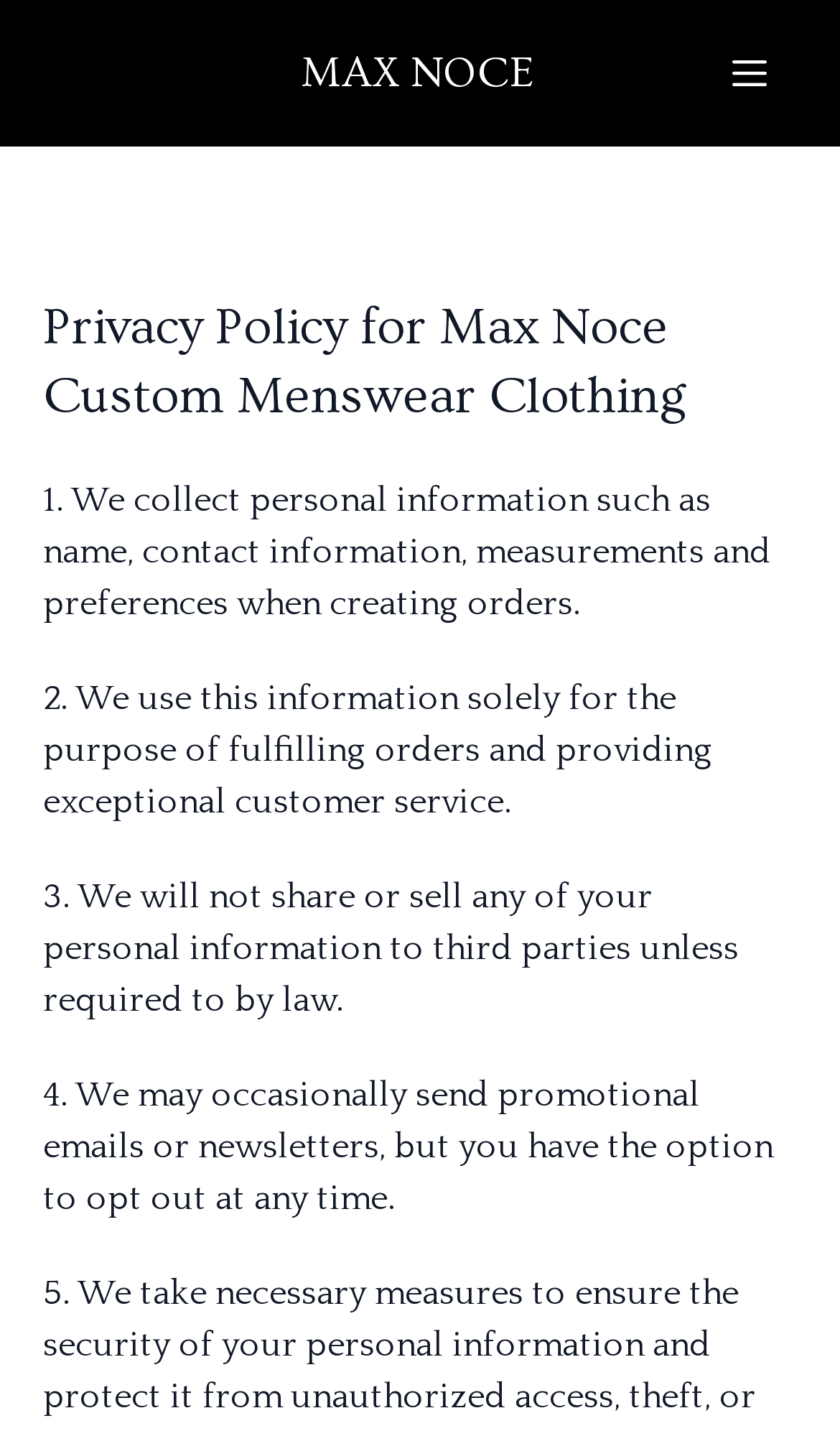What is the position of the MAX NOCE link?
Based on the visual, give a brief answer using one word or a short phrase.

Top center